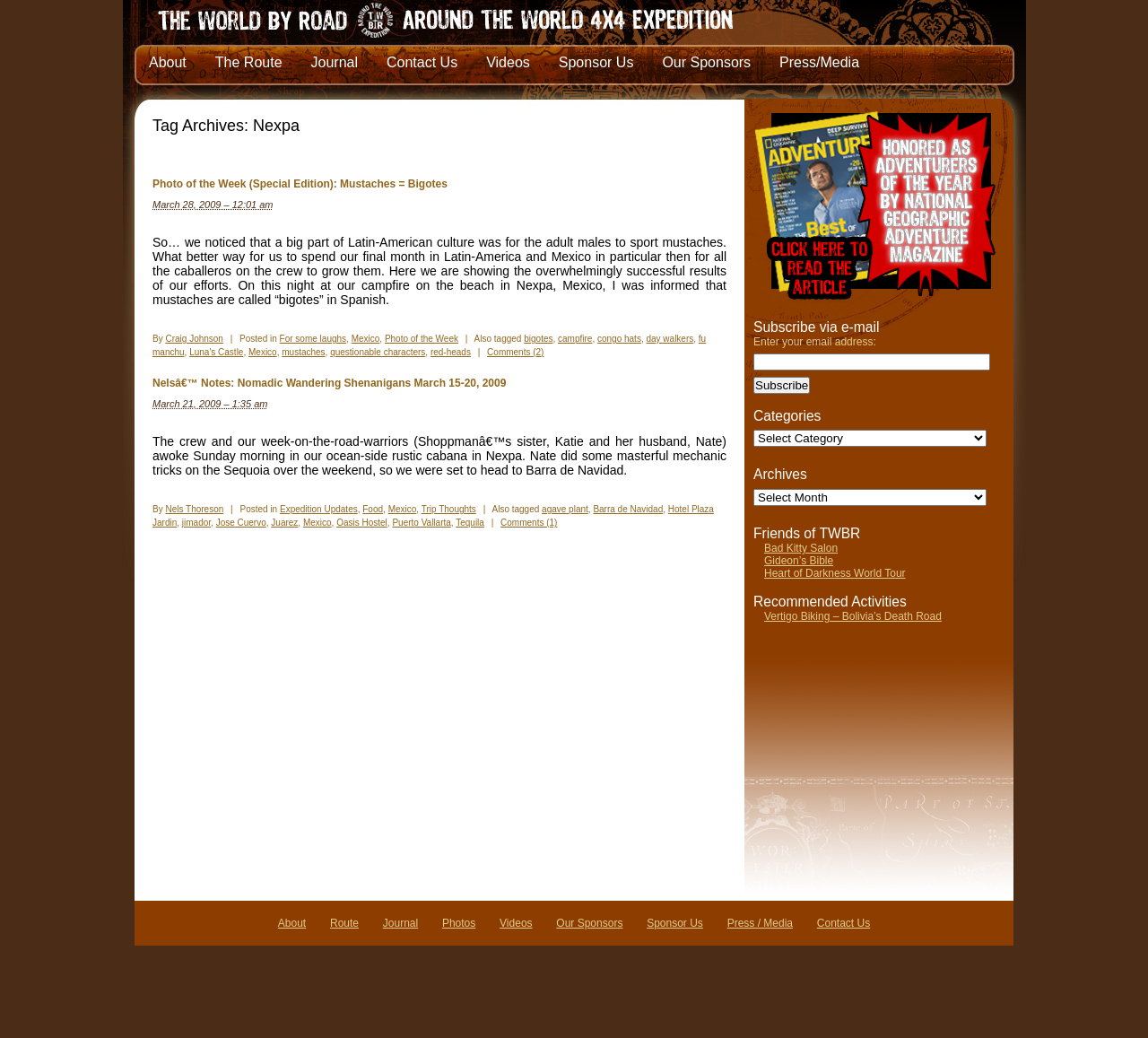Please provide a comprehensive answer to the question below using the information from the image: What is the name of the expedition?

The name of the expedition can be found in the heading element at the top of the webpage, which reads 'The World By Road'.